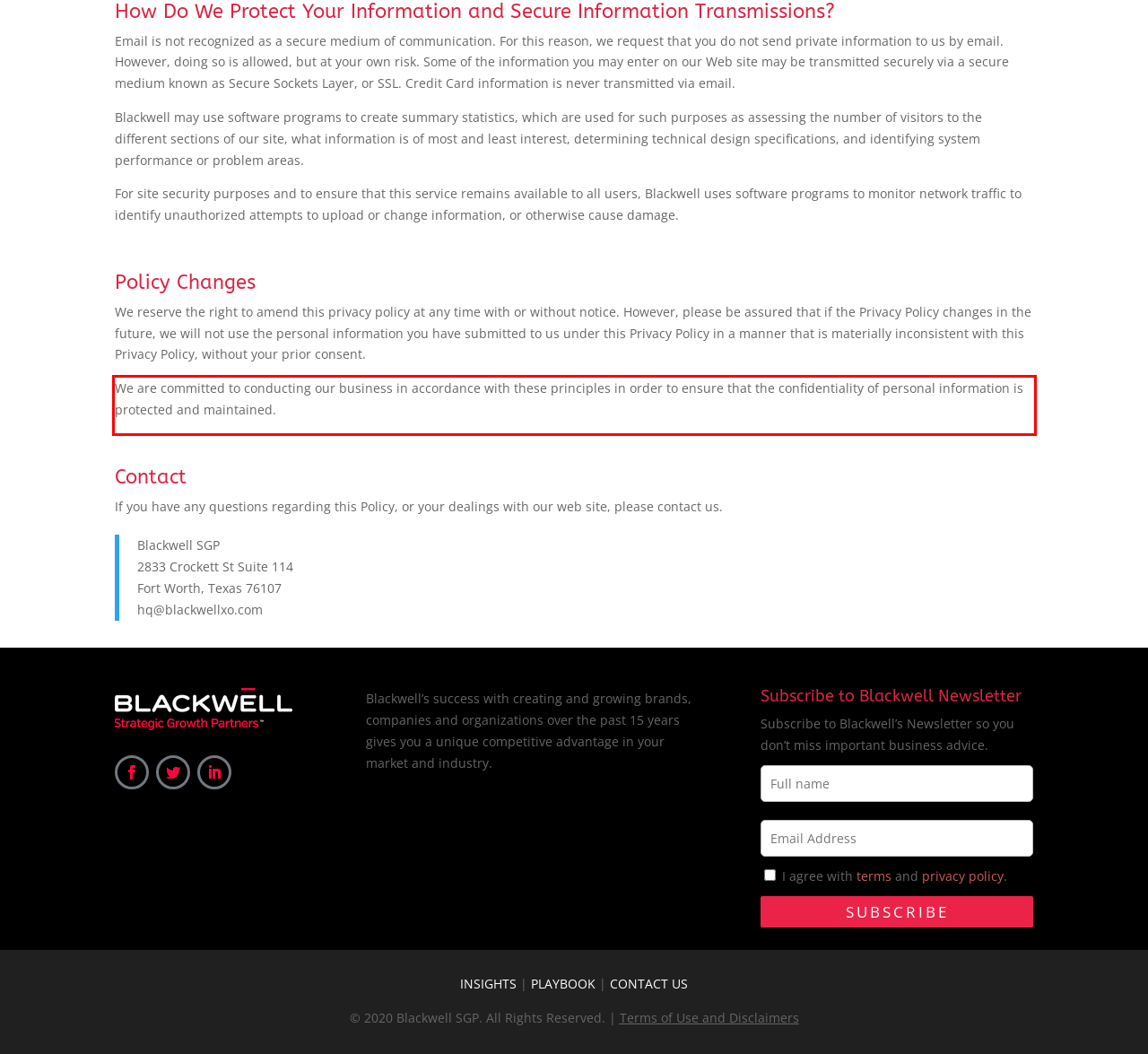Please examine the webpage screenshot and extract the text within the red bounding box using OCR.

We are committed to conducting our business in accordance with these principles in order to ensure that the confidentiality of personal information is protected and maintained.